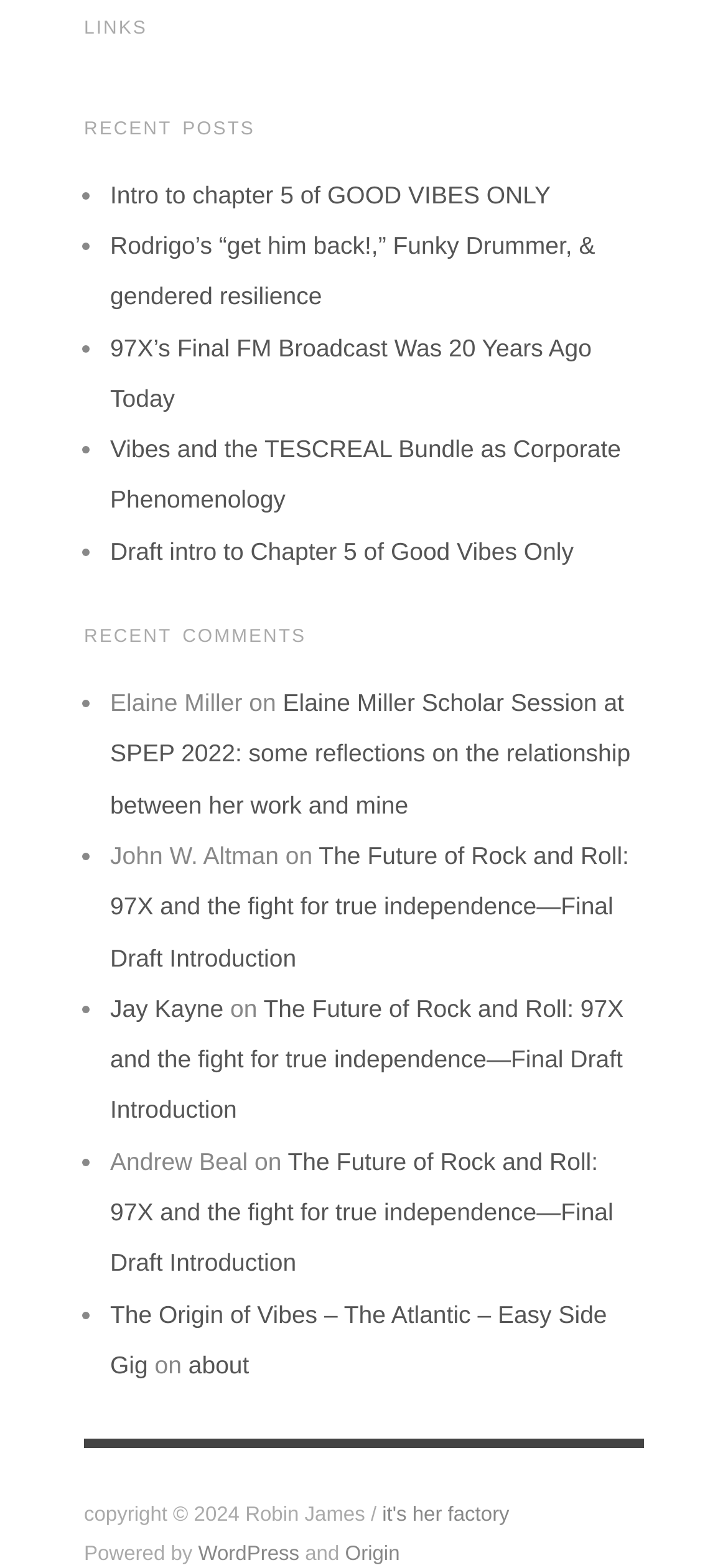Please identify the bounding box coordinates of the clickable area that will fulfill the following instruction: "Contact us". The coordinates should be in the format of four float numbers between 0 and 1, i.e., [left, top, right, bottom].

None